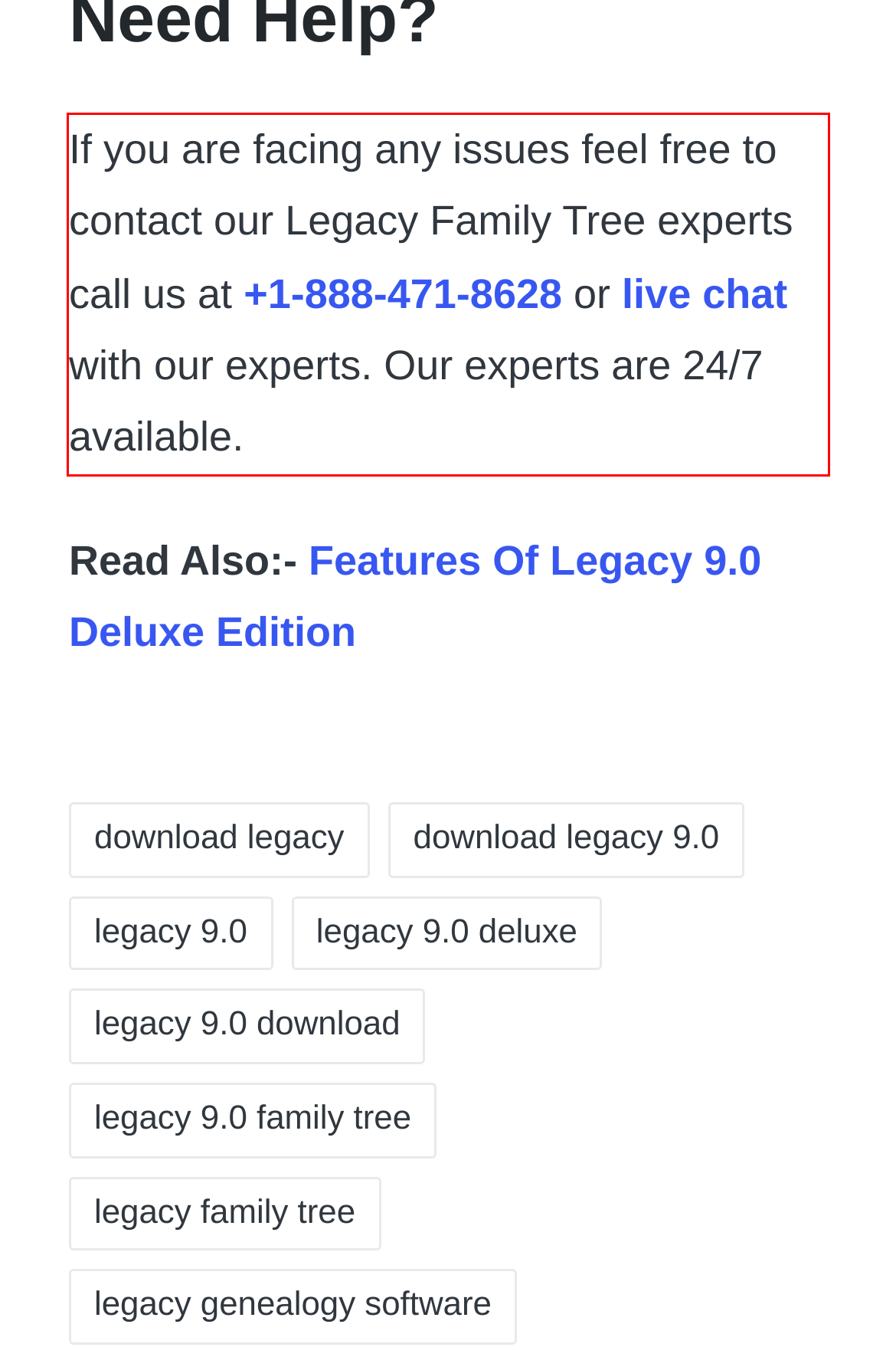There is a screenshot of a webpage with a red bounding box around a UI element. Please use OCR to extract the text within the red bounding box.

If you are facing any issues feel free to contact our Legacy Family Tree experts call us at +1-888-471-8628 or live chat with our experts. Our experts are 24/7 available.